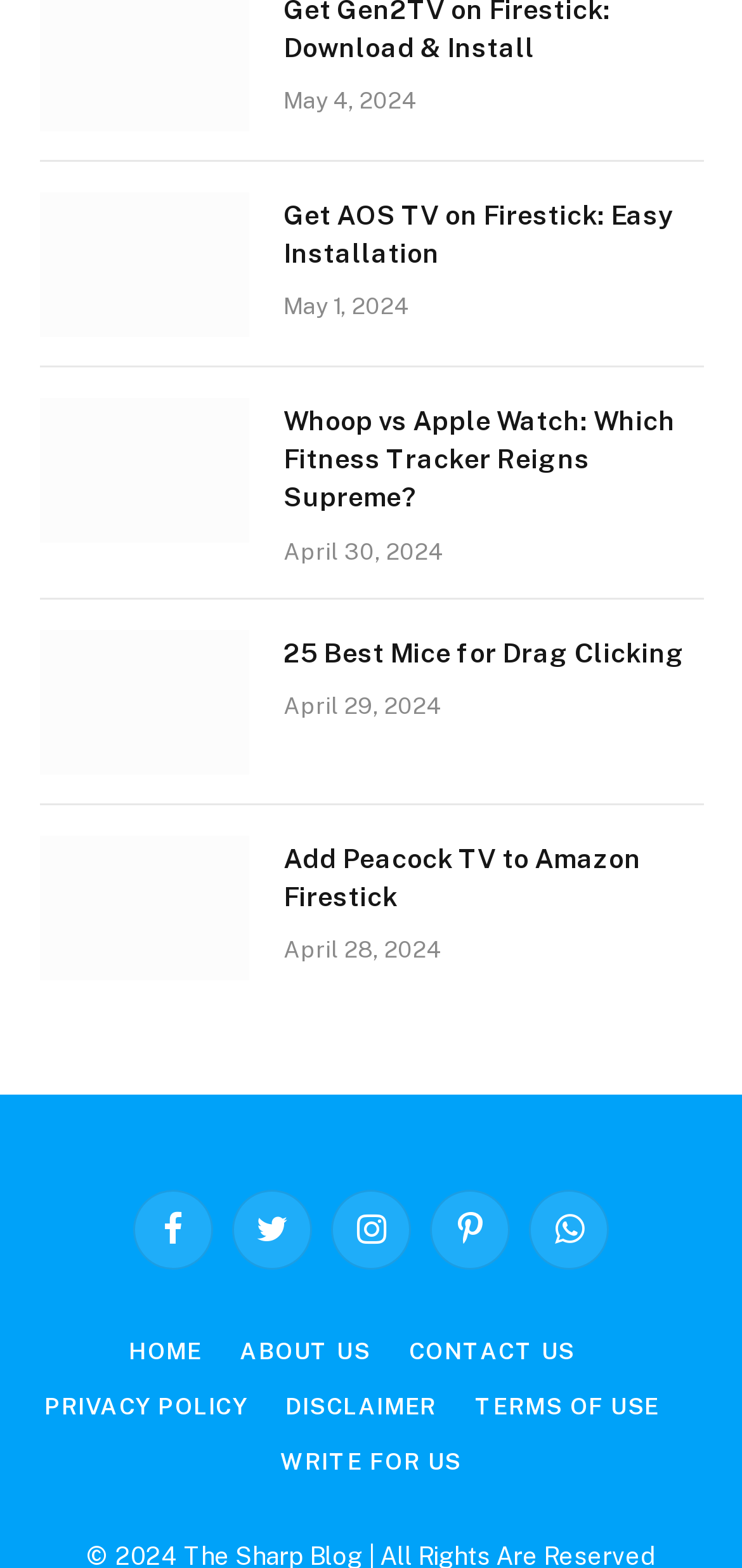Answer the question below with a single word or a brief phrase: 
What is the date of the first article?

May 4, 2024